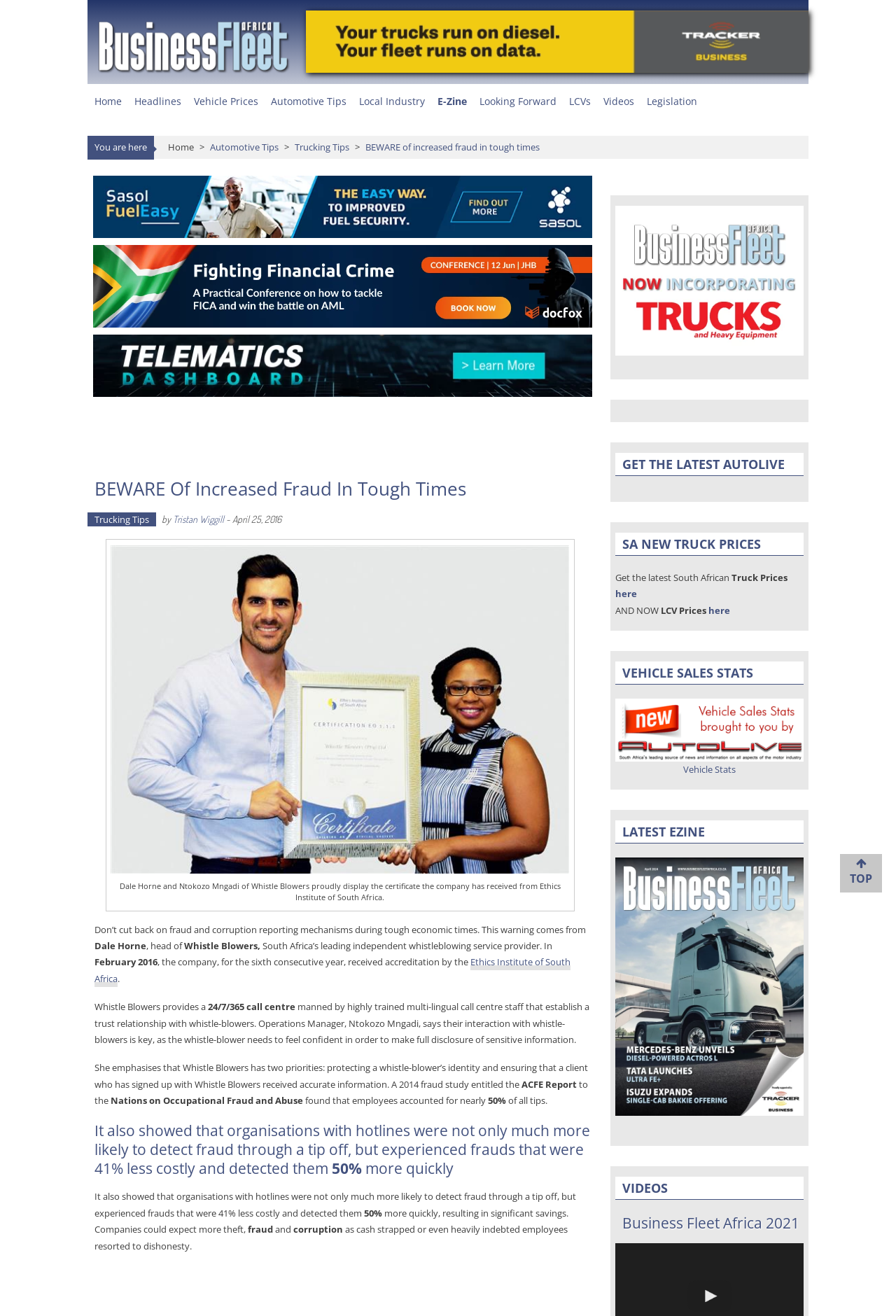Identify the bounding box for the UI element described as: "parent_node: Vehicle Stats". Ensure the coordinates are four float numbers between 0 and 1, formatted as [left, top, right, bottom].

[0.687, 0.531, 0.897, 0.579]